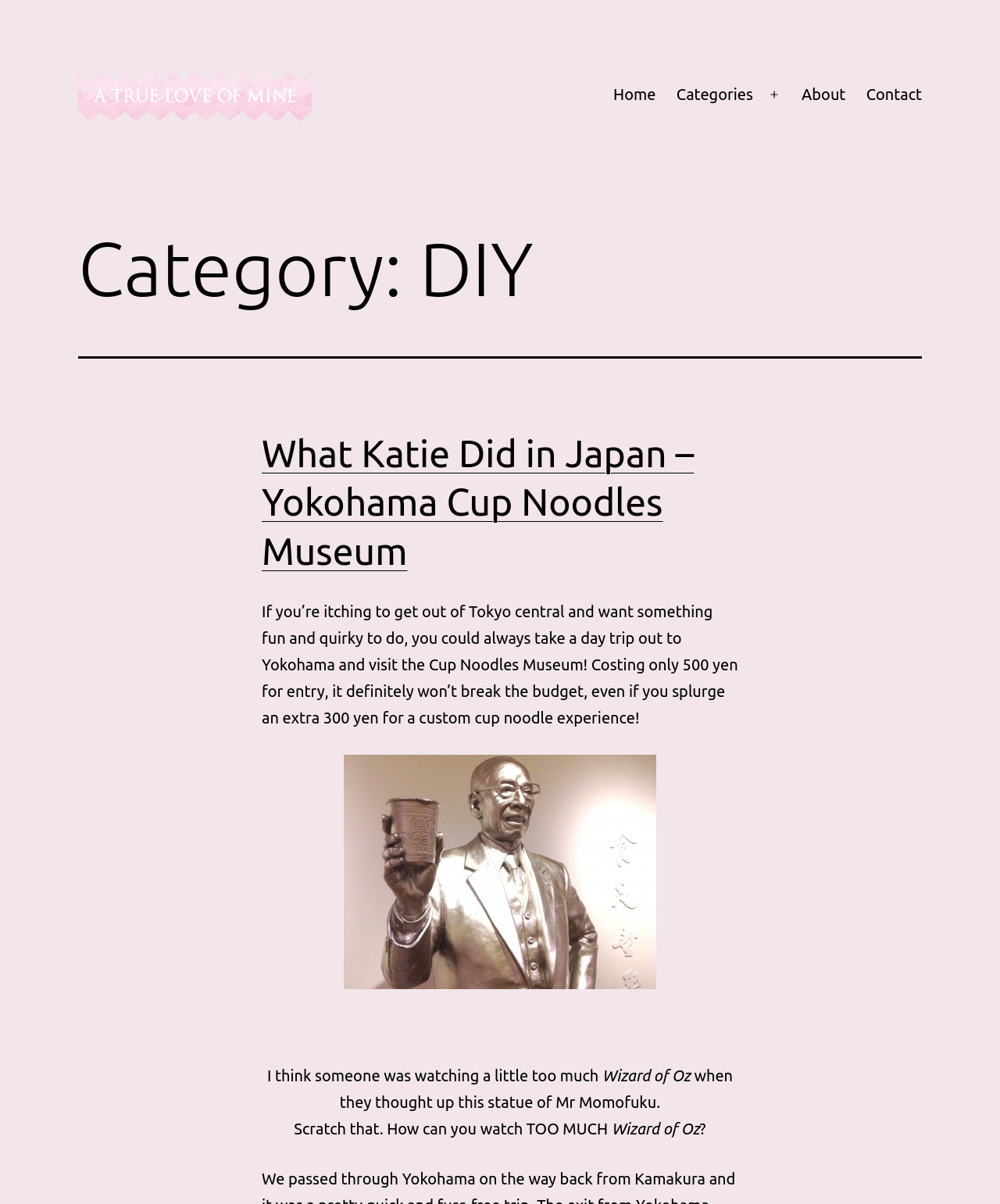Please look at the image and answer the question with a detailed explanation: What is the file name of the image mentioned in the article?

The article mentions an image, and the file name of the image is mentioned as 'IMG_7268' in the link and image elements.